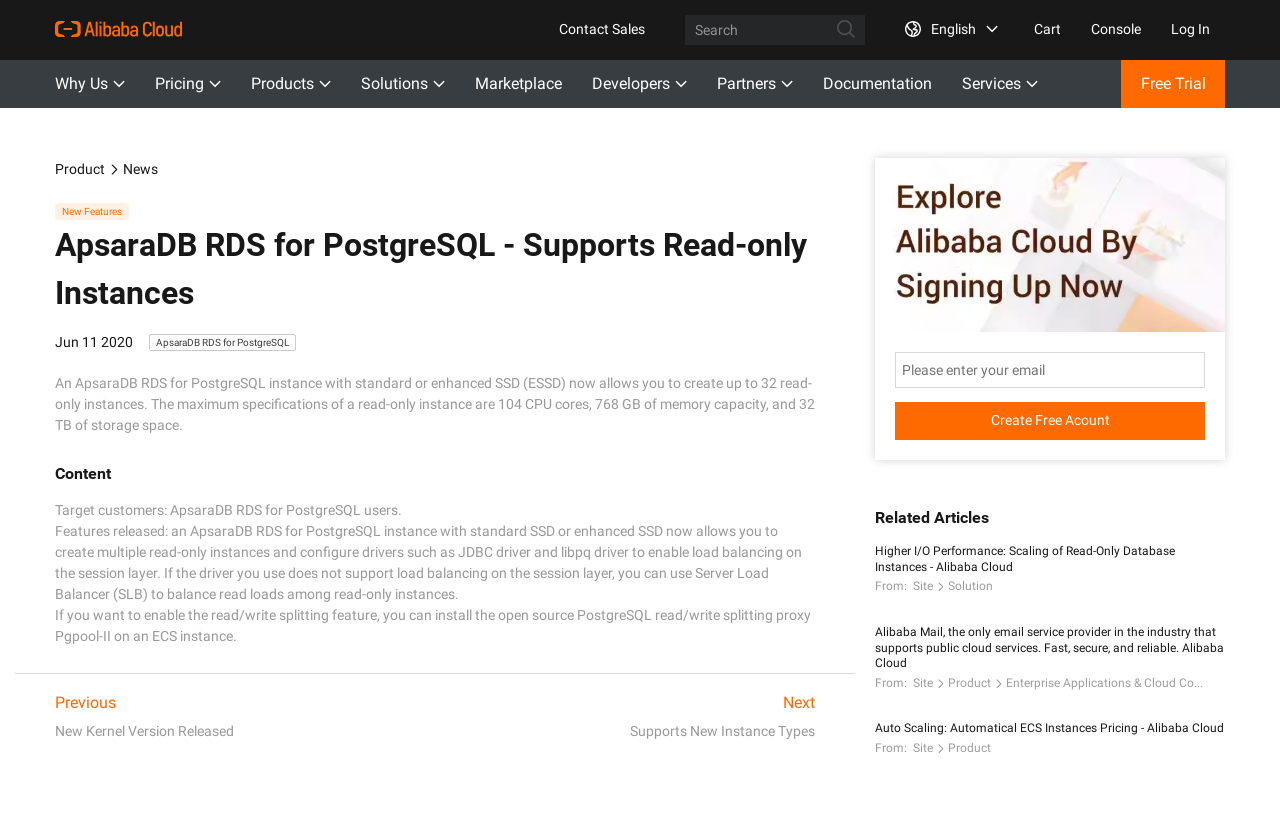Please identify the bounding box coordinates of the element's region that needs to be clicked to fulfill the following instruction: "Click on the 'Contact Sales' link". The bounding box coordinates should consist of four float numbers between 0 and 1, i.e., [left, top, right, bottom].

[0.425, 0.013, 0.516, 0.058]